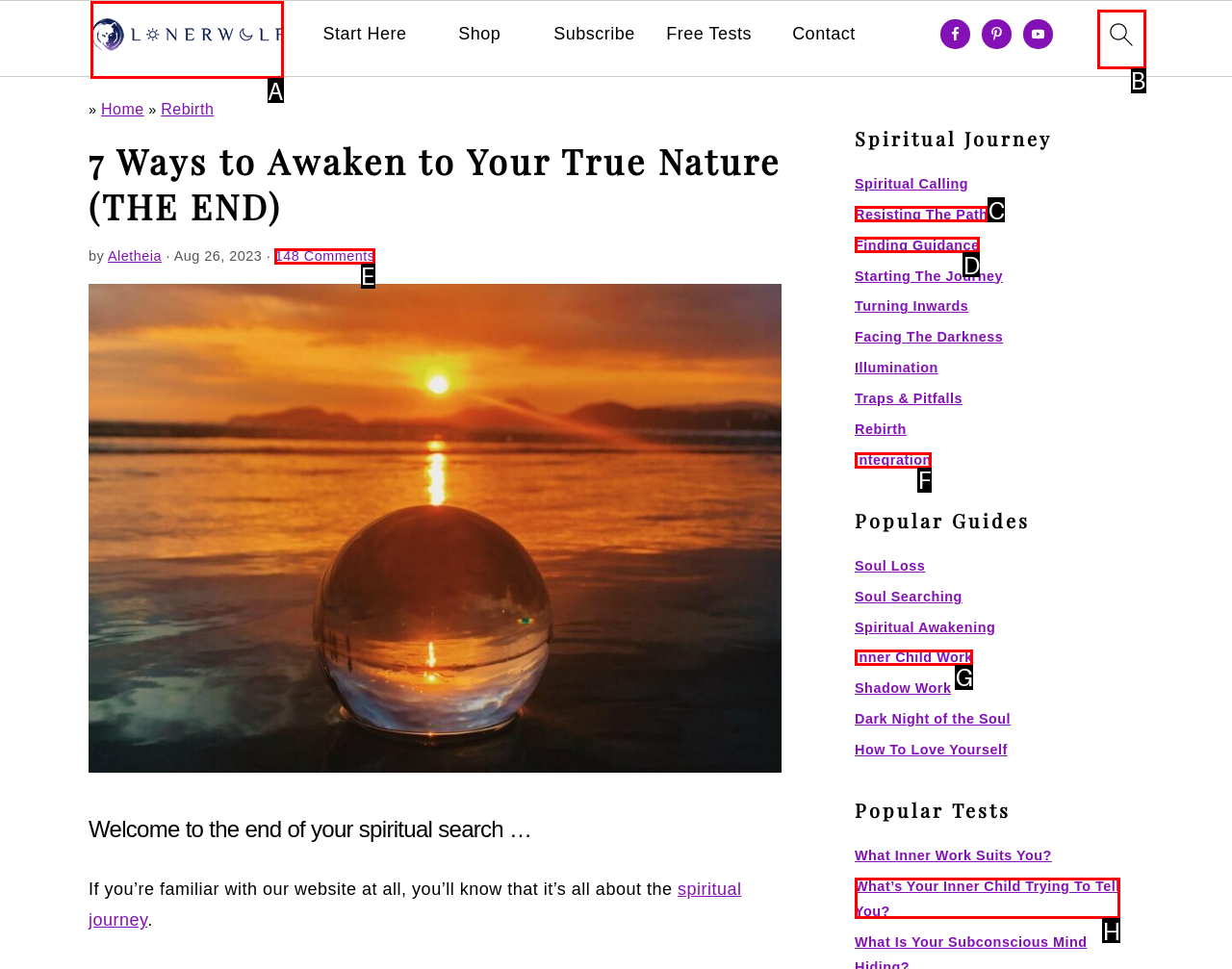Choose the HTML element that should be clicked to achieve this task: go to homepage
Respond with the letter of the correct choice.

A